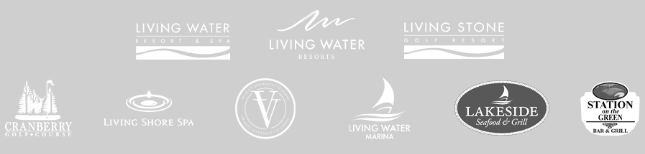How many logos are mentioned in the caption?
Give a single word or phrase answer based on the content of the image.

8